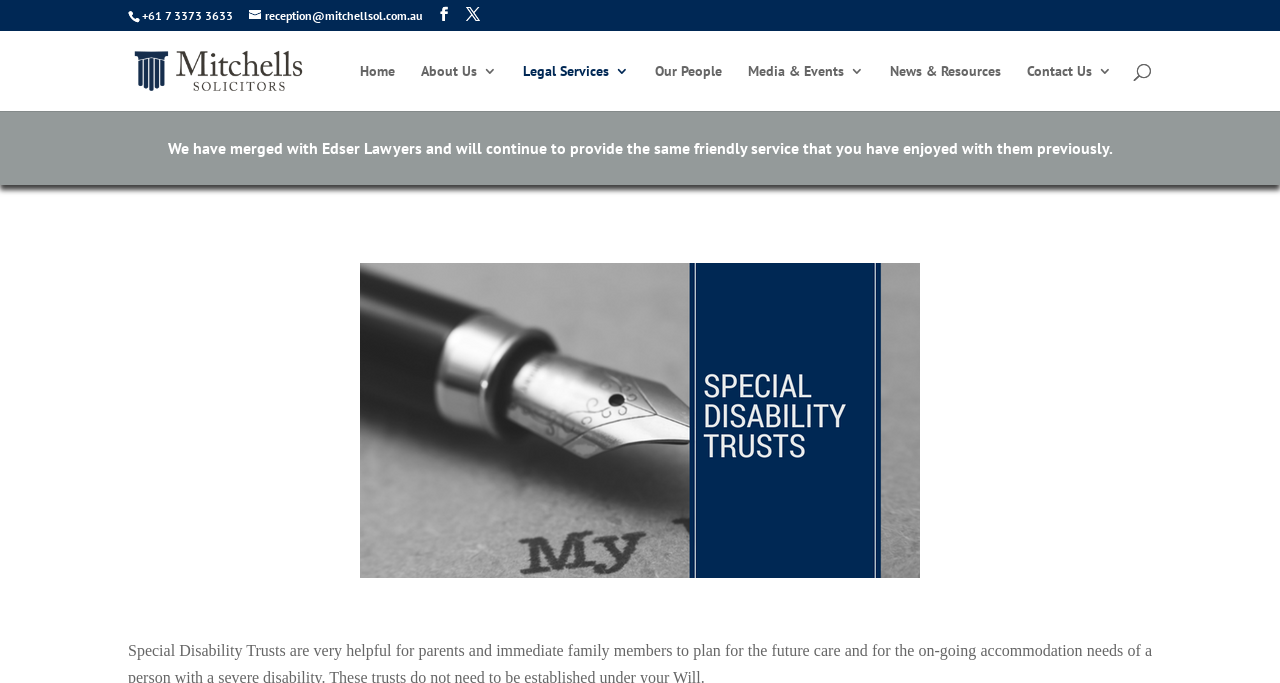How many social media links are there?
Answer the question with a detailed and thorough explanation.

I counted the number of social media link elements in the top section of the webpage. There are two social media links, represented by the icons '' and '', with the coordinates [0.341, 0.01, 0.352, 0.032] and [0.364, 0.01, 0.375, 0.032] respectively.